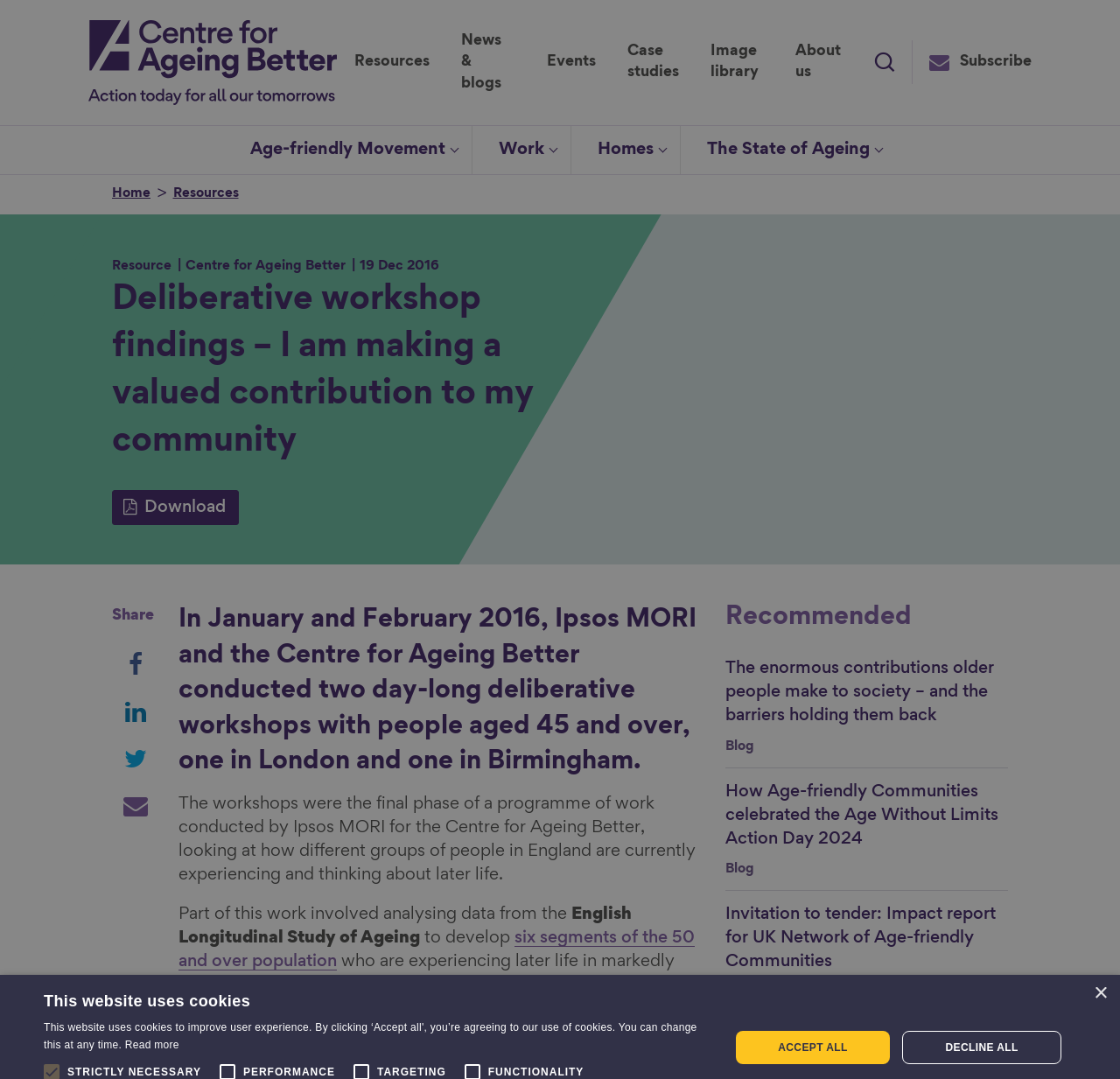Please identify the bounding box coordinates of the element's region that I should click in order to complete the following instruction: "Search for resources". The bounding box coordinates consist of four float numbers between 0 and 1, i.e., [left, top, right, bottom].

[0.397, 0.239, 0.492, 0.267]